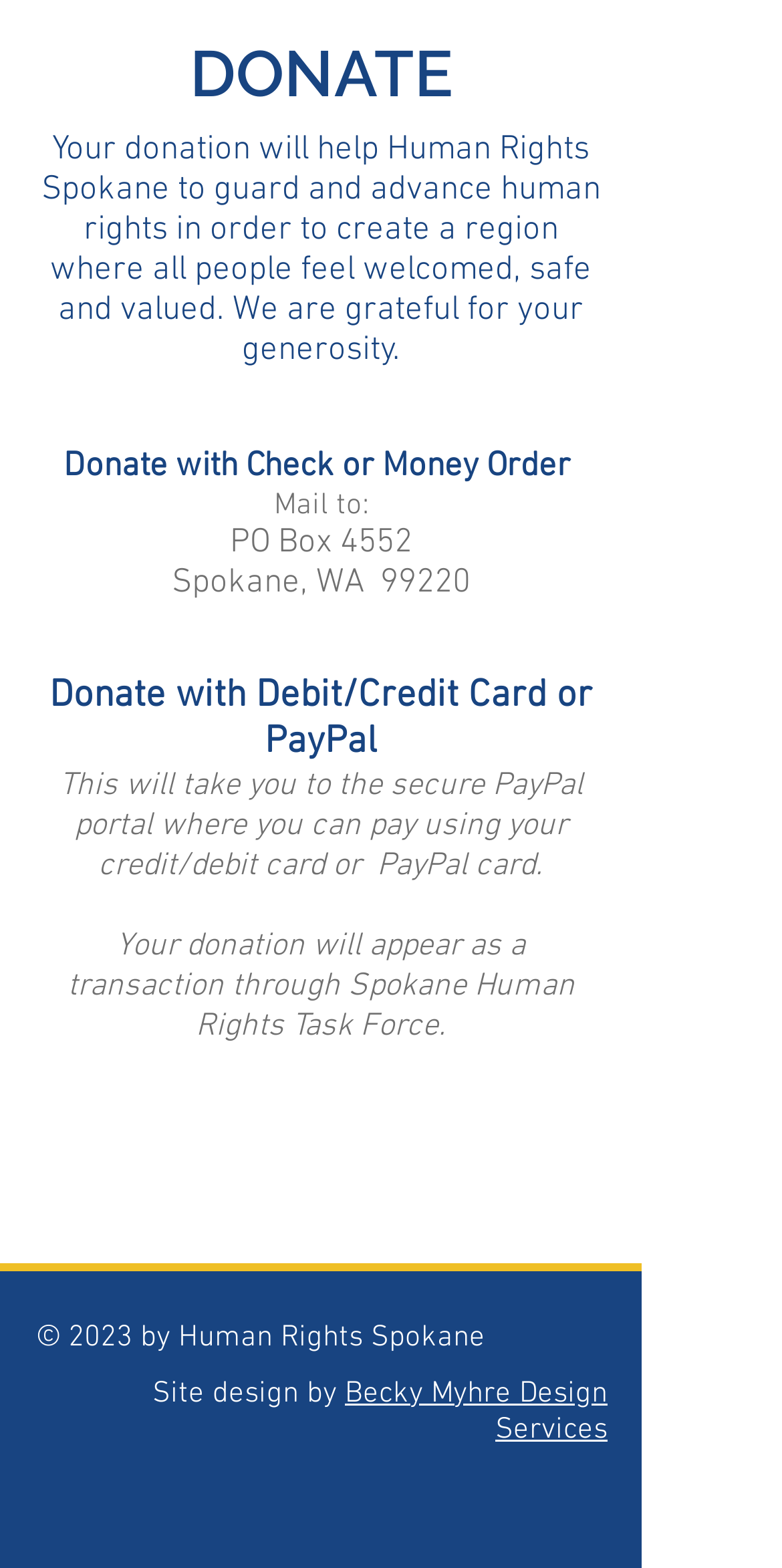What year is the copyright for the website? Refer to the image and provide a one-word or short phrase answer.

2023